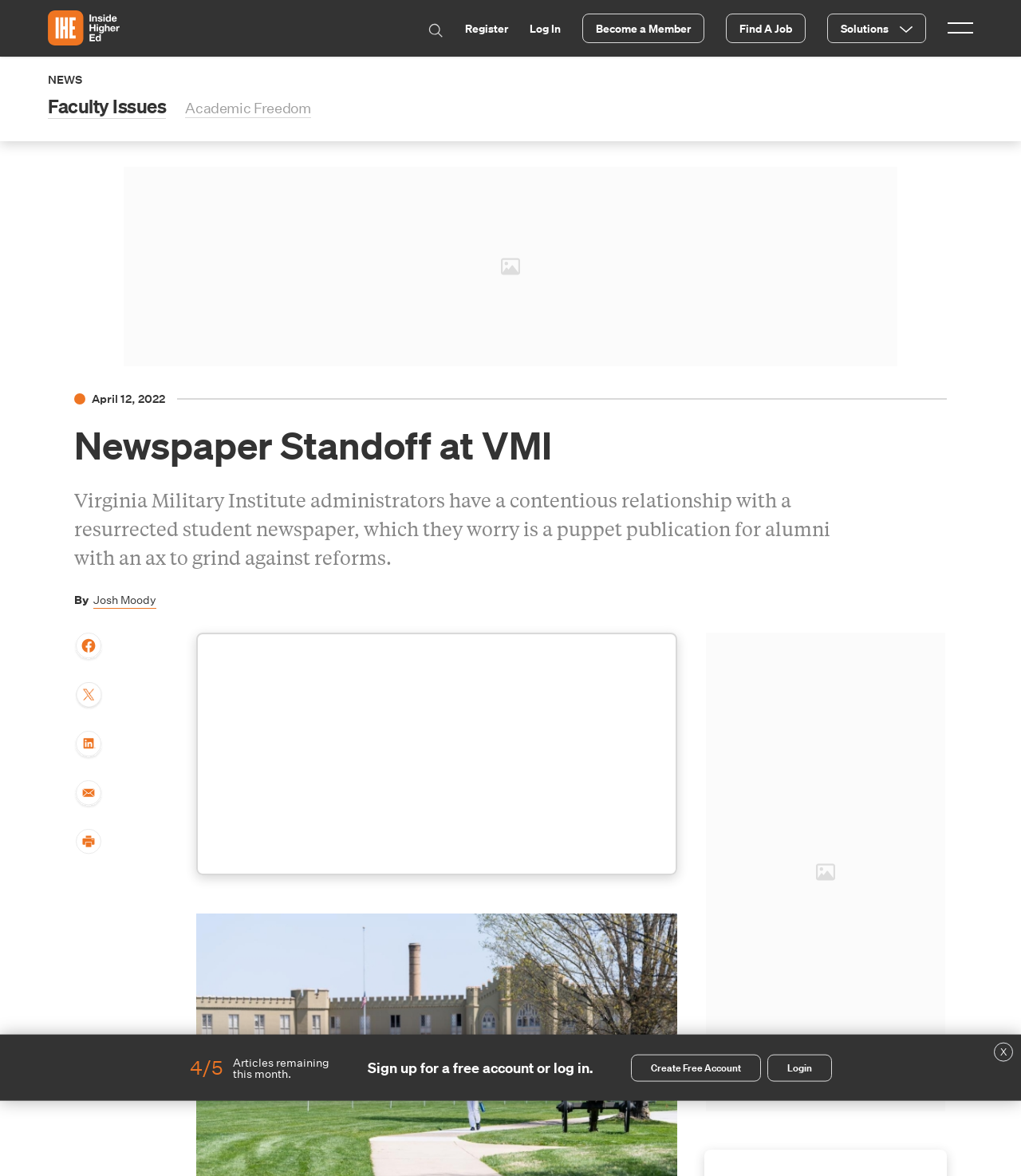Please find the bounding box coordinates for the clickable element needed to perform this instruction: "Register for a new account".

[0.455, 0.018, 0.498, 0.031]